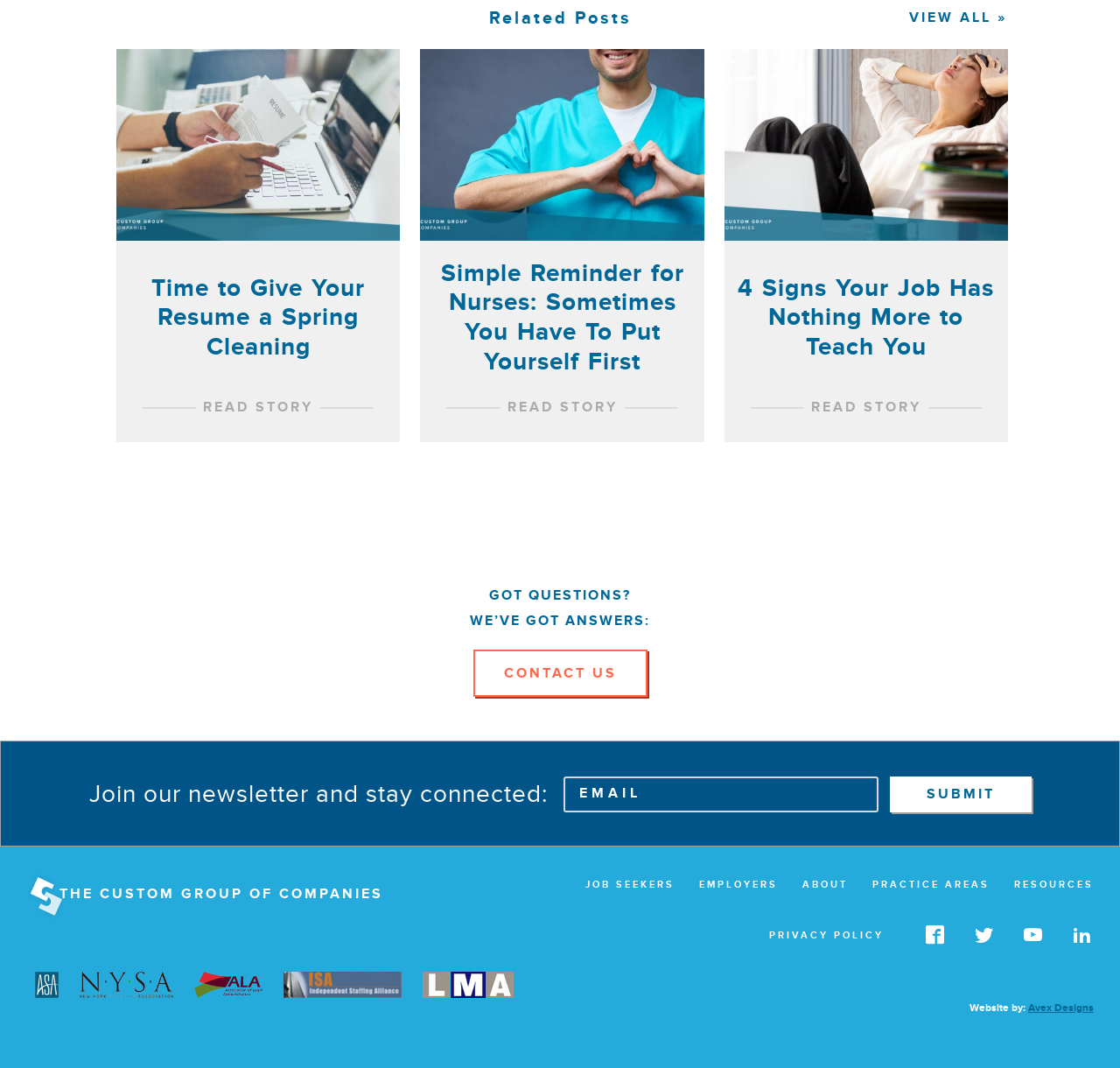How many links are there in the footer section?
Based on the image, answer the question with a single word or brief phrase.

6